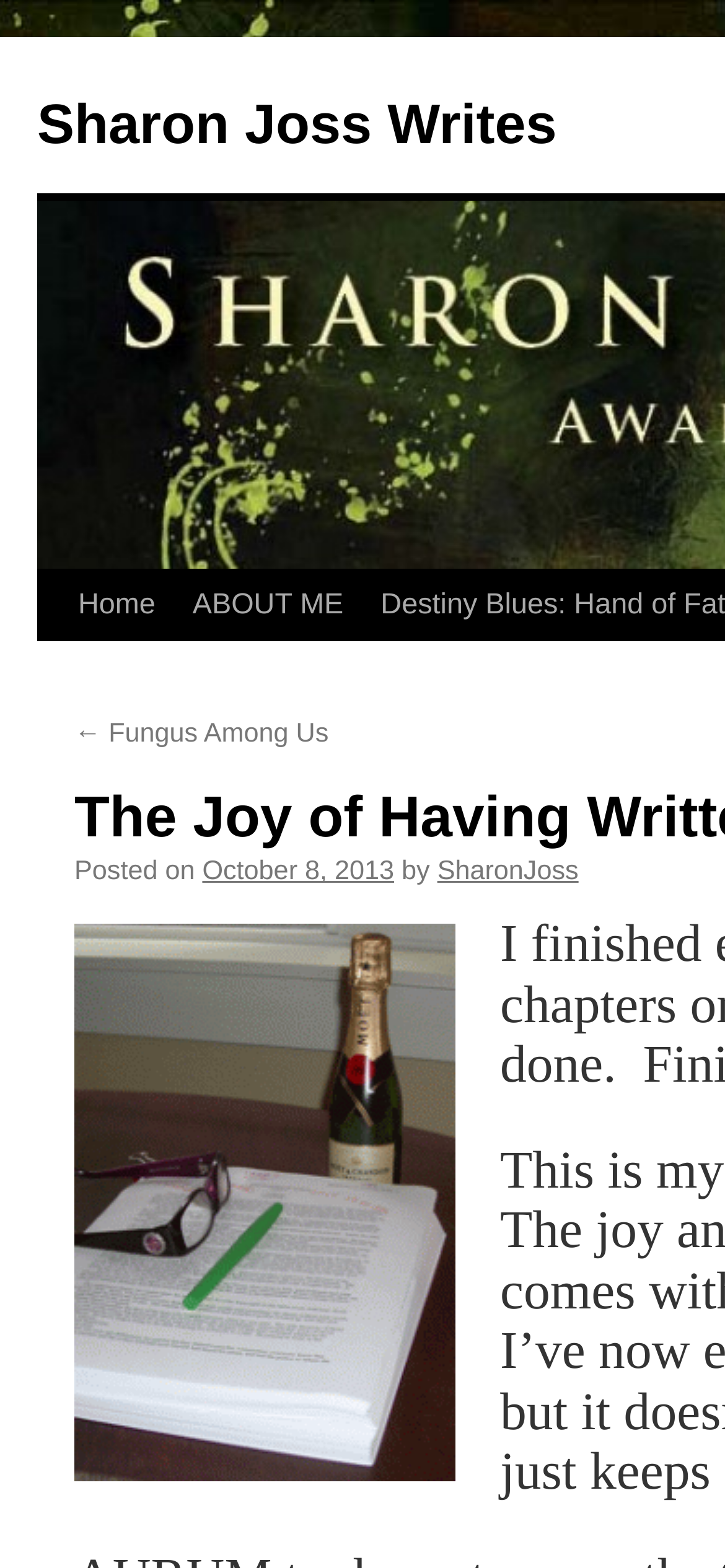What is the date of the latest article?
Analyze the screenshot and provide a detailed answer to the question.

By looking at the webpage, I can see that there is a section with the title 'Posted on' followed by a link 'October 8, 2013', which suggests that this is the date of the latest article.